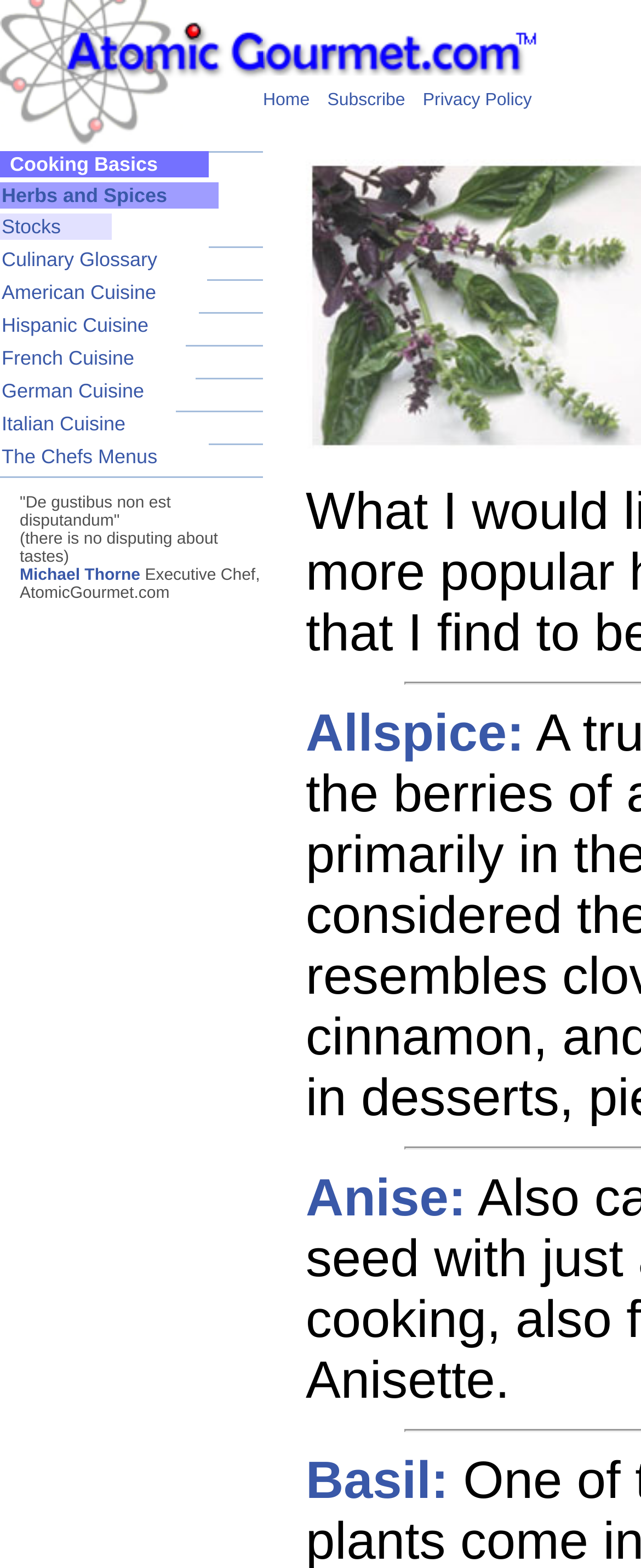Create a detailed summary of all the visual and textual information on the webpage.

The webpage is titled "Herbs & Spices" and appears to be a culinary website. At the top, there is a navigation menu with links to various sections, including "Cooking Basics", "Herbs and Spices", "Stocks", "Culinary Glossary", and several cuisine-specific sections like "American Cuisine", "Hispanic Cuisine", and "French Cuisine". Each link is separated by a small spacer image.

Below the navigation menu, there is a large image with the website's logo, "Atomic Gourmet", and a tagline "De gustibus non est disputandum" (there is no disputing about tastes) in Latin. The logo is accompanied by a brief description of the website's executive chef, Michael Thorne.

On the right side of the page, there is a secondary navigation menu with links to "Home", "Subscribe", and "Privacy Policy", separated by small spacer images.

The main content of the page appears to be a list of herbs and spices, with each item listed in a separate section. The list includes "Allspice", "Anise", and "Basil", among others. Each section has a brief description of the herb or spice.

Overall, the webpage has a clean and organized layout, with a focus on providing information about herbs and spices, as well as culinary resources and recipes.